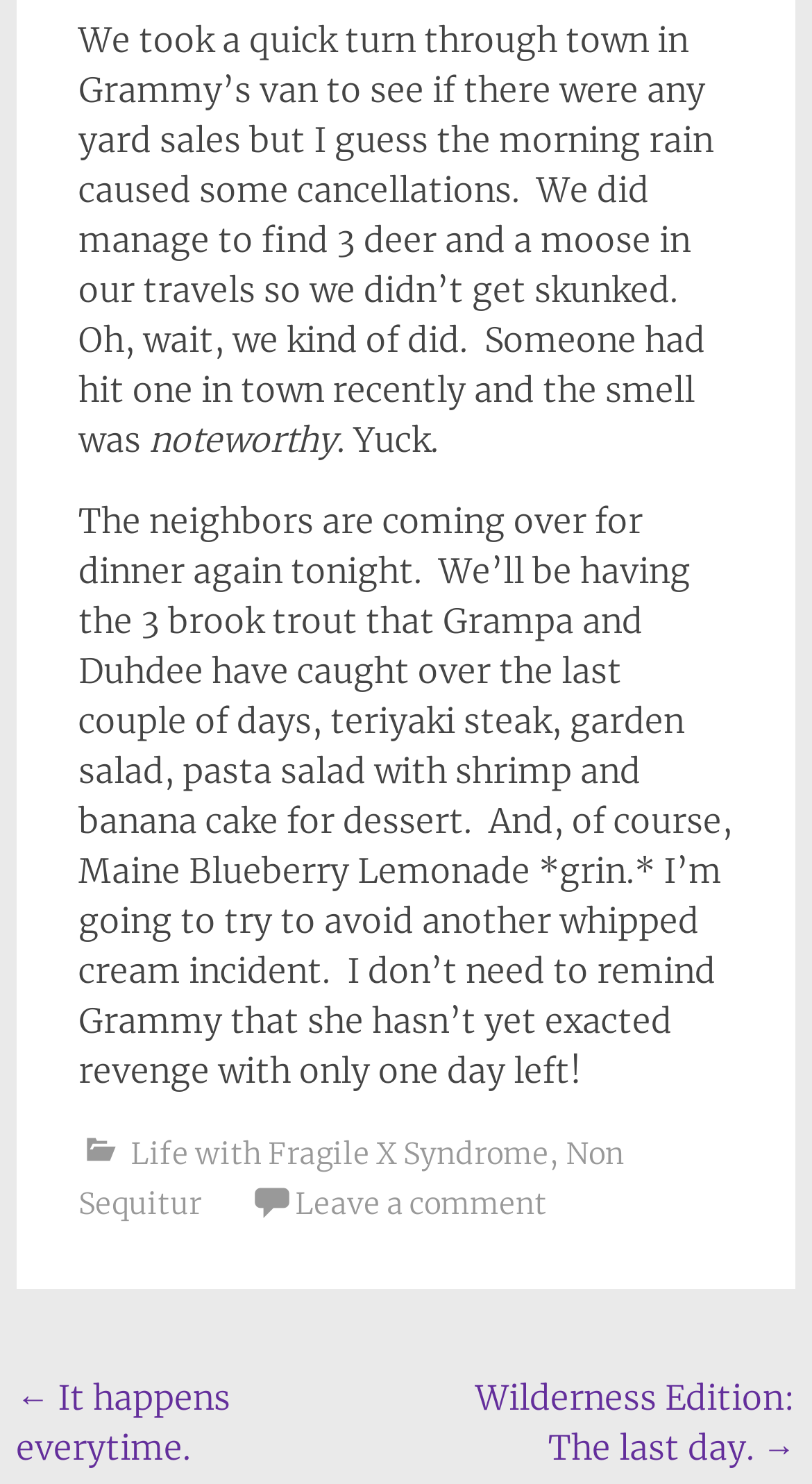Determine the bounding box of the UI component based on this description: "Non Sequitur". The bounding box coordinates should be four float values between 0 and 1, i.e., [left, top, right, bottom].

[0.097, 0.765, 0.769, 0.824]